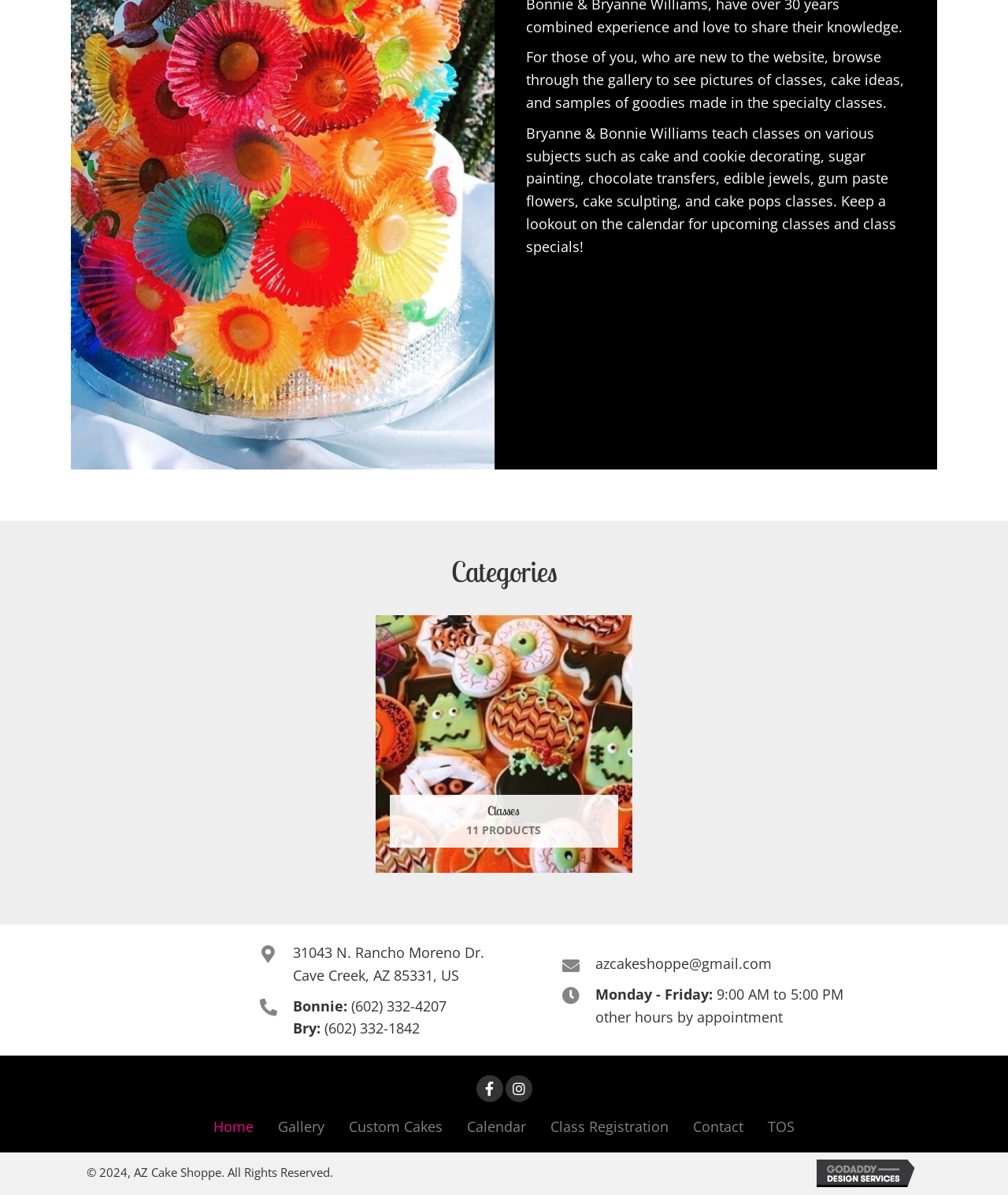Locate the bounding box coordinates of the area where you should click to accomplish the instruction: "Browse classes".

[0.372, 0.515, 0.628, 0.73]